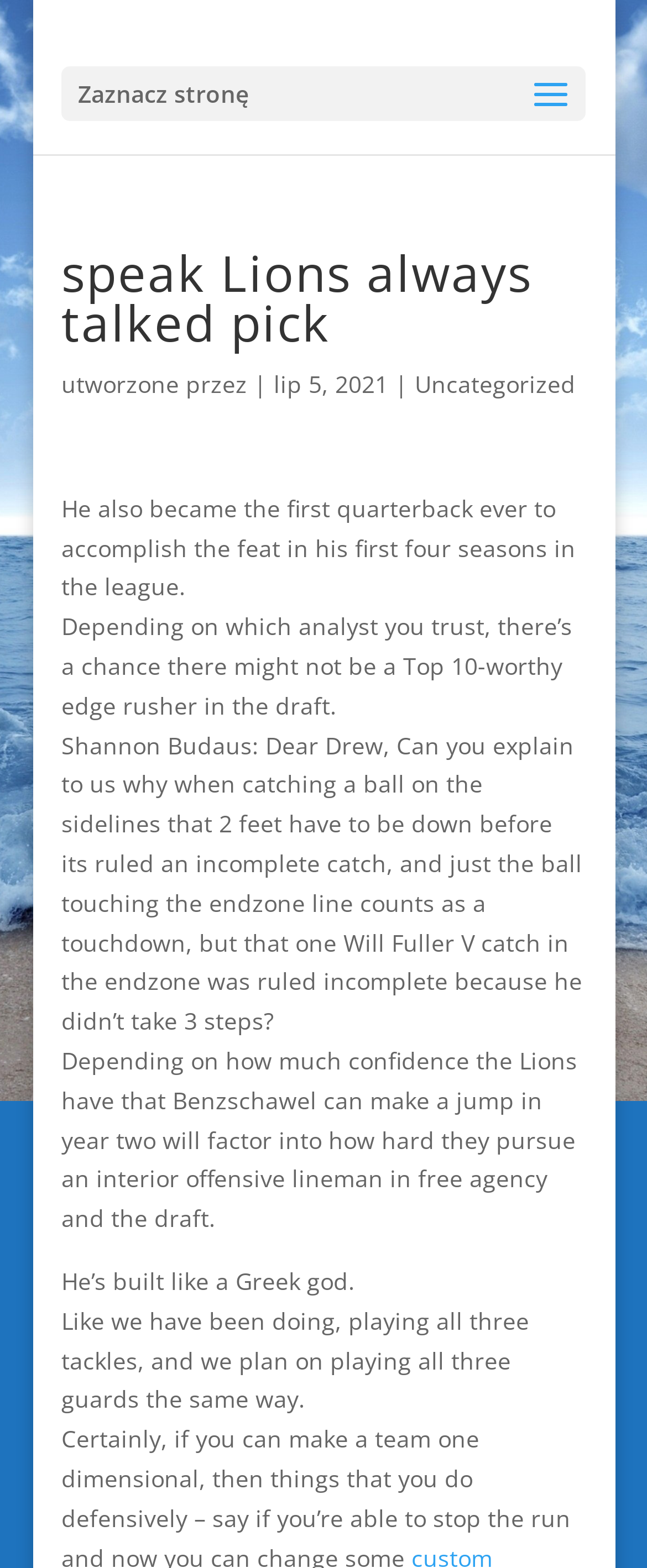Provide the bounding box coordinates of the HTML element described by the text: "Uncategorized". The coordinates should be in the format [left, top, right, bottom] with values between 0 and 1.

[0.641, 0.235, 0.89, 0.255]